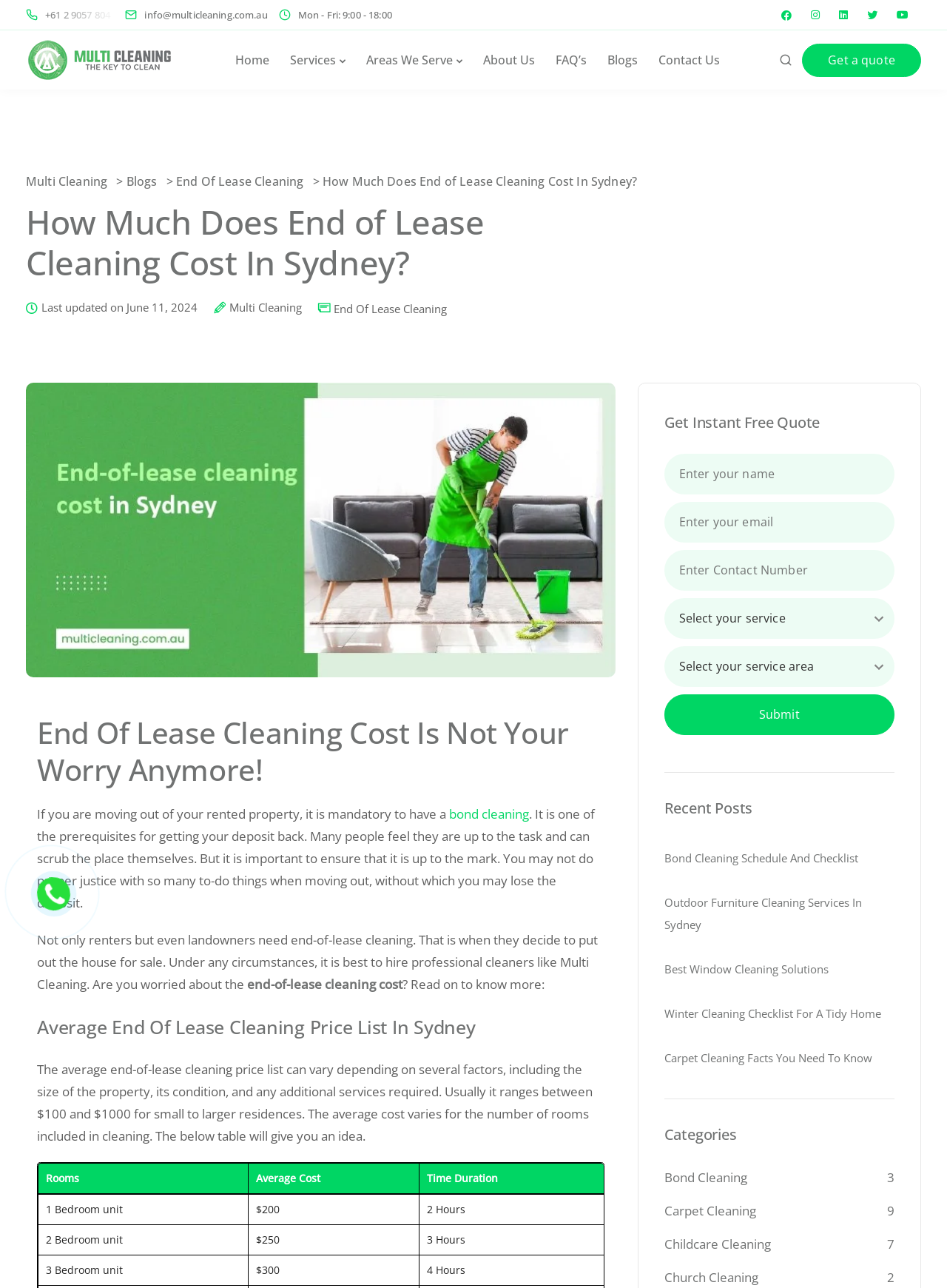Identify the bounding box coordinates for the region to click in order to carry out this instruction: "Get a quote". Provide the coordinates using four float numbers between 0 and 1, formatted as [left, top, right, bottom].

[0.874, 0.04, 0.945, 0.053]